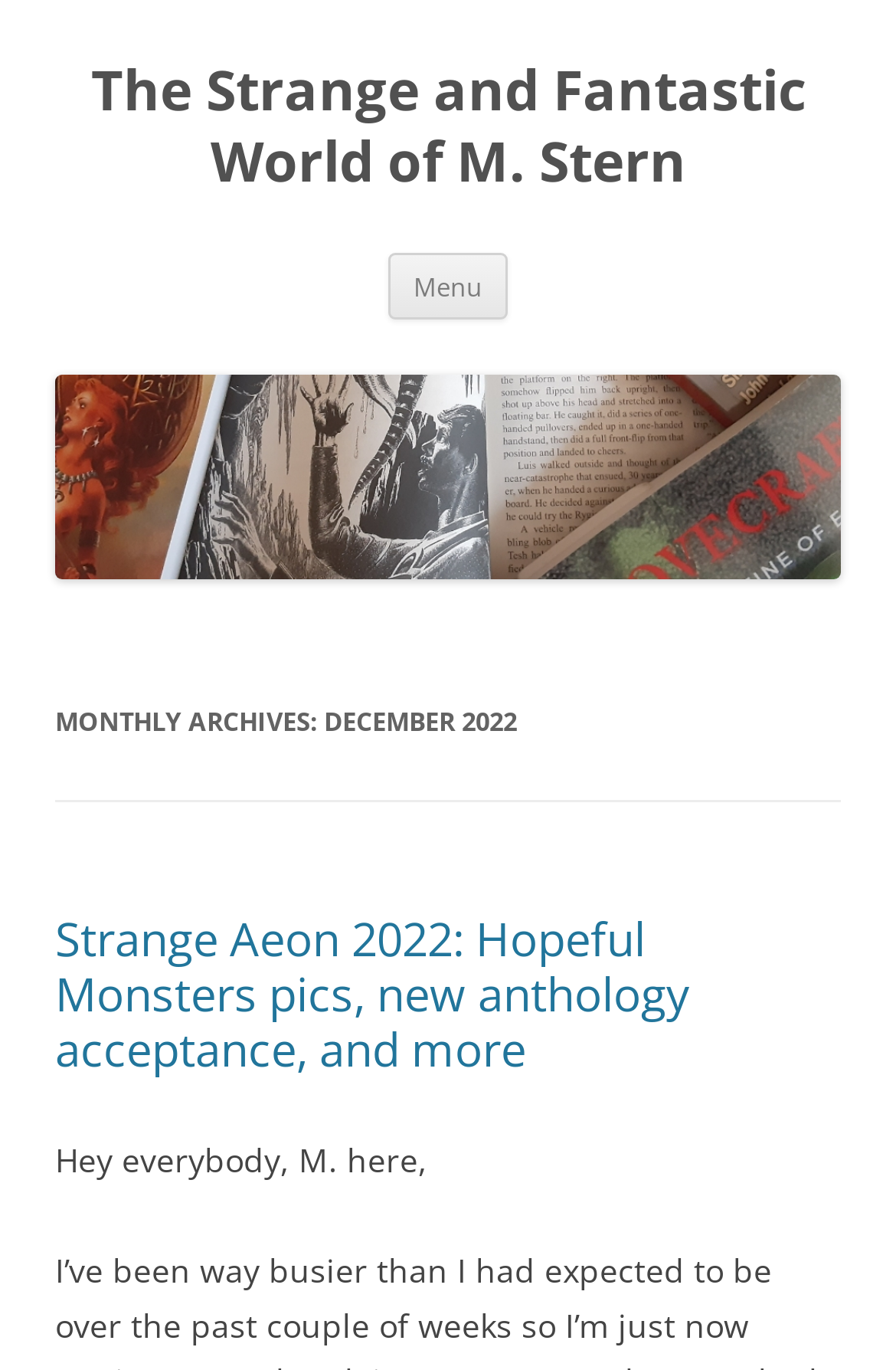What is the title of the first article?
Please answer the question with a detailed and comprehensive explanation.

The title of the first article can be found by looking at the heading 'Strange Aeon 2022: Hopeful Monsters pics, new anthology acceptance, and more', which suggests that the title of the article is 'Strange Aeon 2022'.